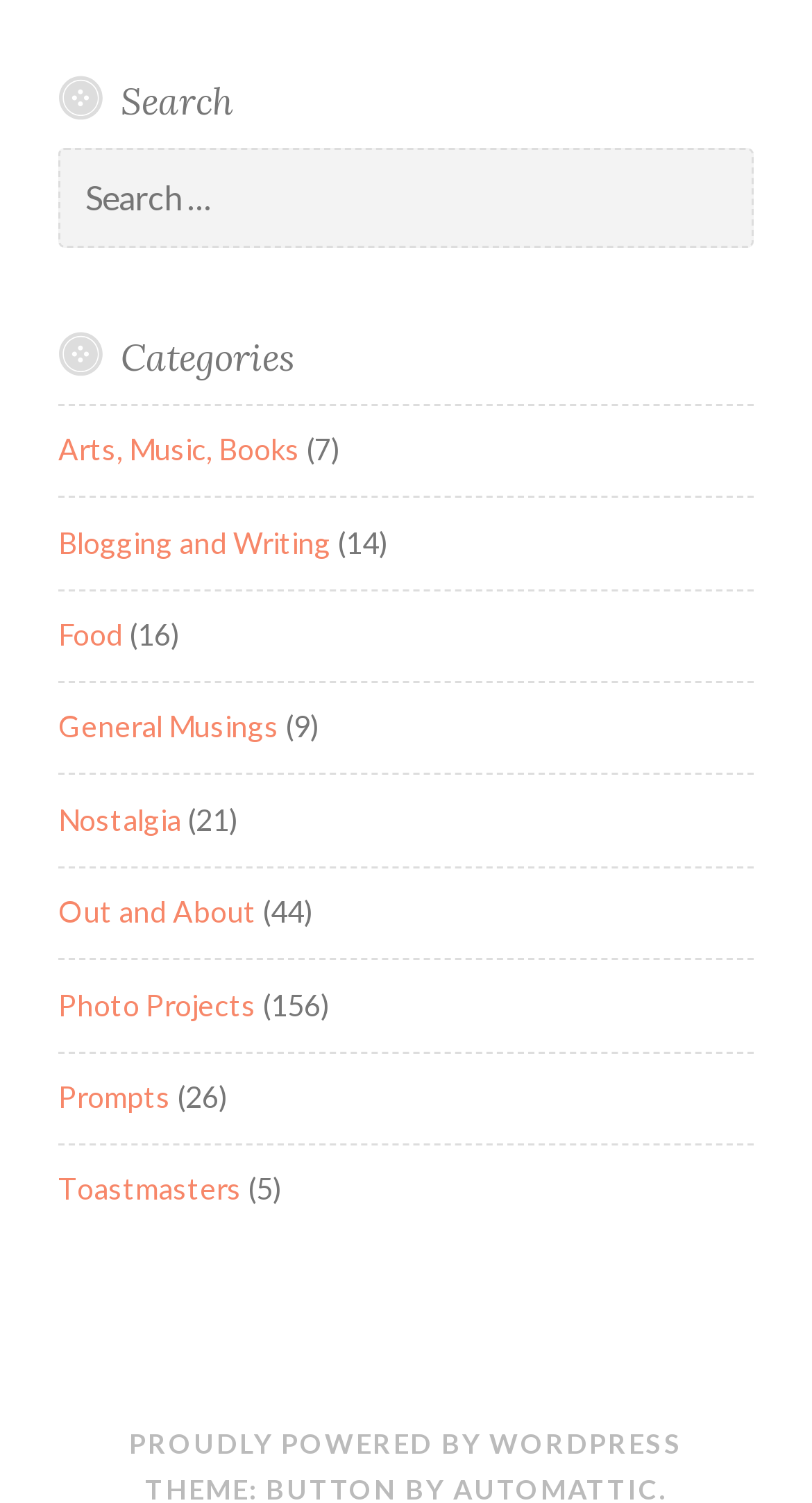Please determine the bounding box coordinates for the element with the description: "Prompts".

[0.072, 0.718, 0.21, 0.741]